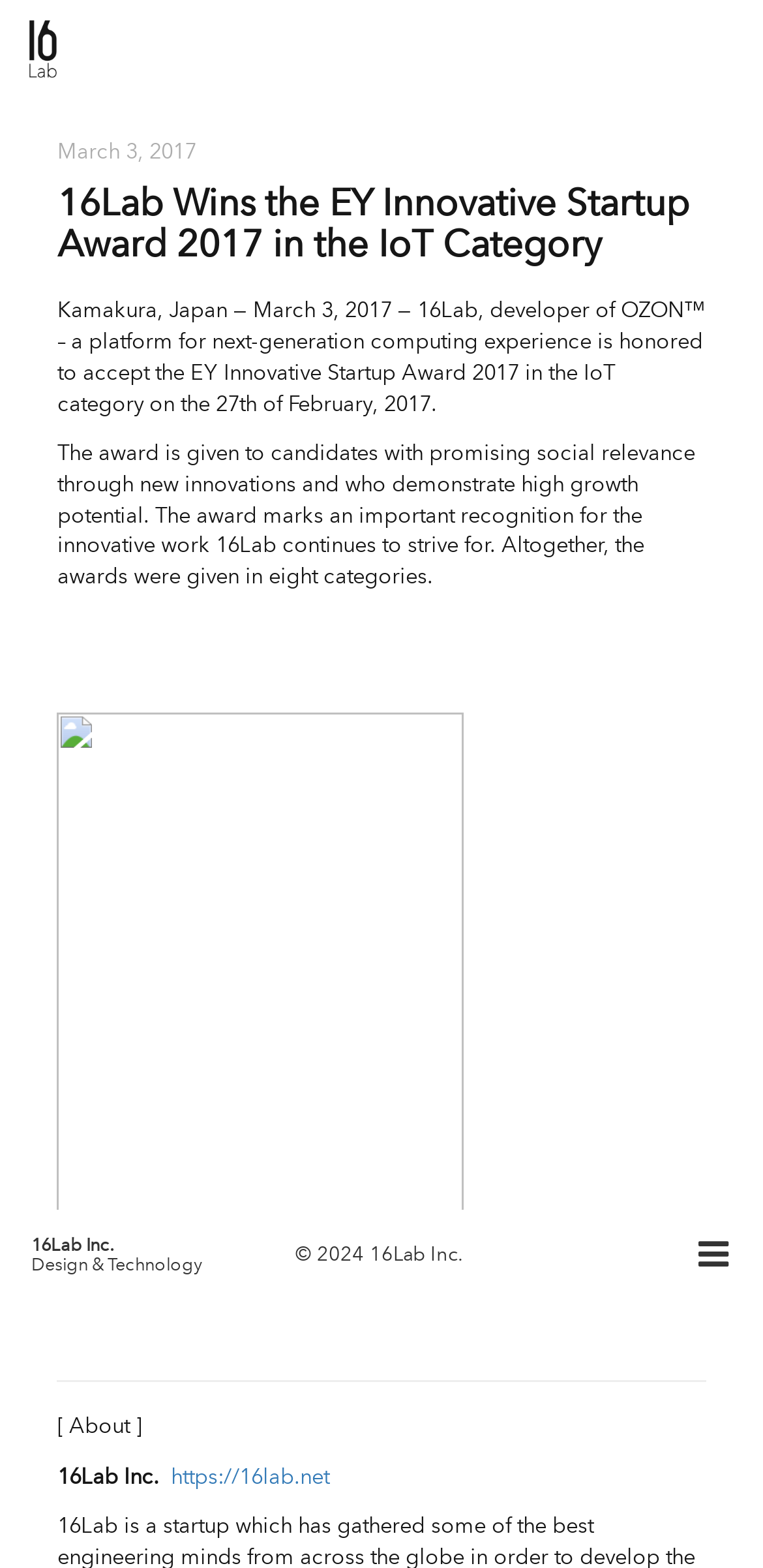Create a detailed narrative of the webpage’s visual and textual elements.

The webpage is about 16Lab, a developer of OZON, a platform for next-generation computing experience. At the top left, there is a small image and a link. Below the image, there is a date "March 3, 2017" and a header that reads "16Lab Wins the EY Innovative Startup Award 2017 in the IoT Category". This header is also a link. 

Below the header, there are three paragraphs of text. The first paragraph describes 16Lab winning the EY Innovative Startup Award 2017 in the IoT category. The second paragraph explains the criteria for the award, and the third paragraph mentions that the award was given in eight categories.

On the right side of the paragraphs, there is a link. Below the paragraphs, there is a horizontal separator. Under the separator, there are three lines of text. The first line reads "[ About ]", the second line reads "16Lab Inc.", and the third line is a link to "https://16lab.net".

At the bottom left of the page, there are three headings. The first heading reads "16Lab Inc.", the second heading reads "Design & Technology", and there is a copyright notice "© 2024 16Lab Inc." at the bottom right.